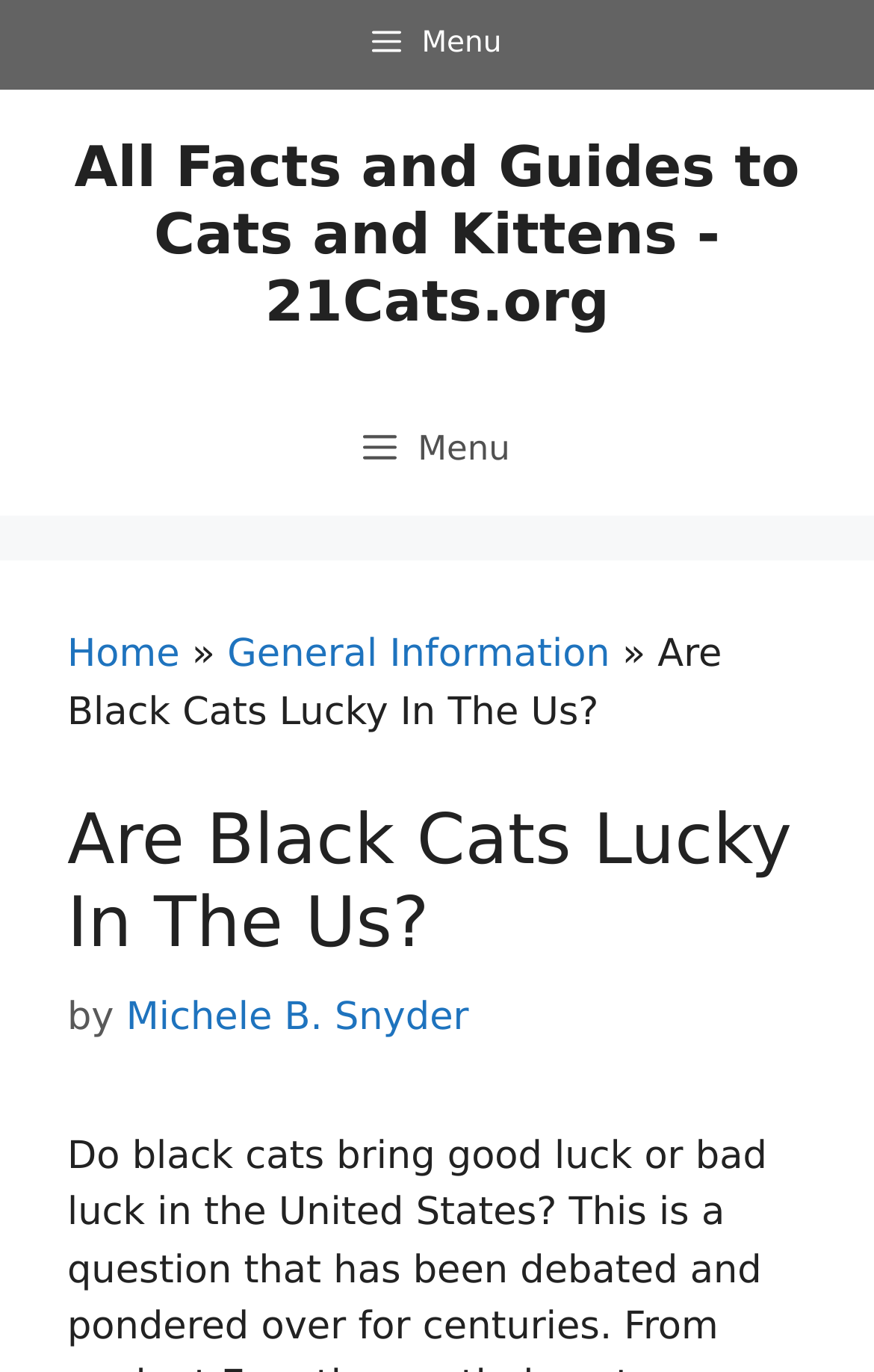Based on the element description Catalog, identify the bounding box coordinates for the UI element. The coordinates should be in the format (top-left x, top-left y, bottom-right x, bottom-right y) and within the 0 to 1 range.

None